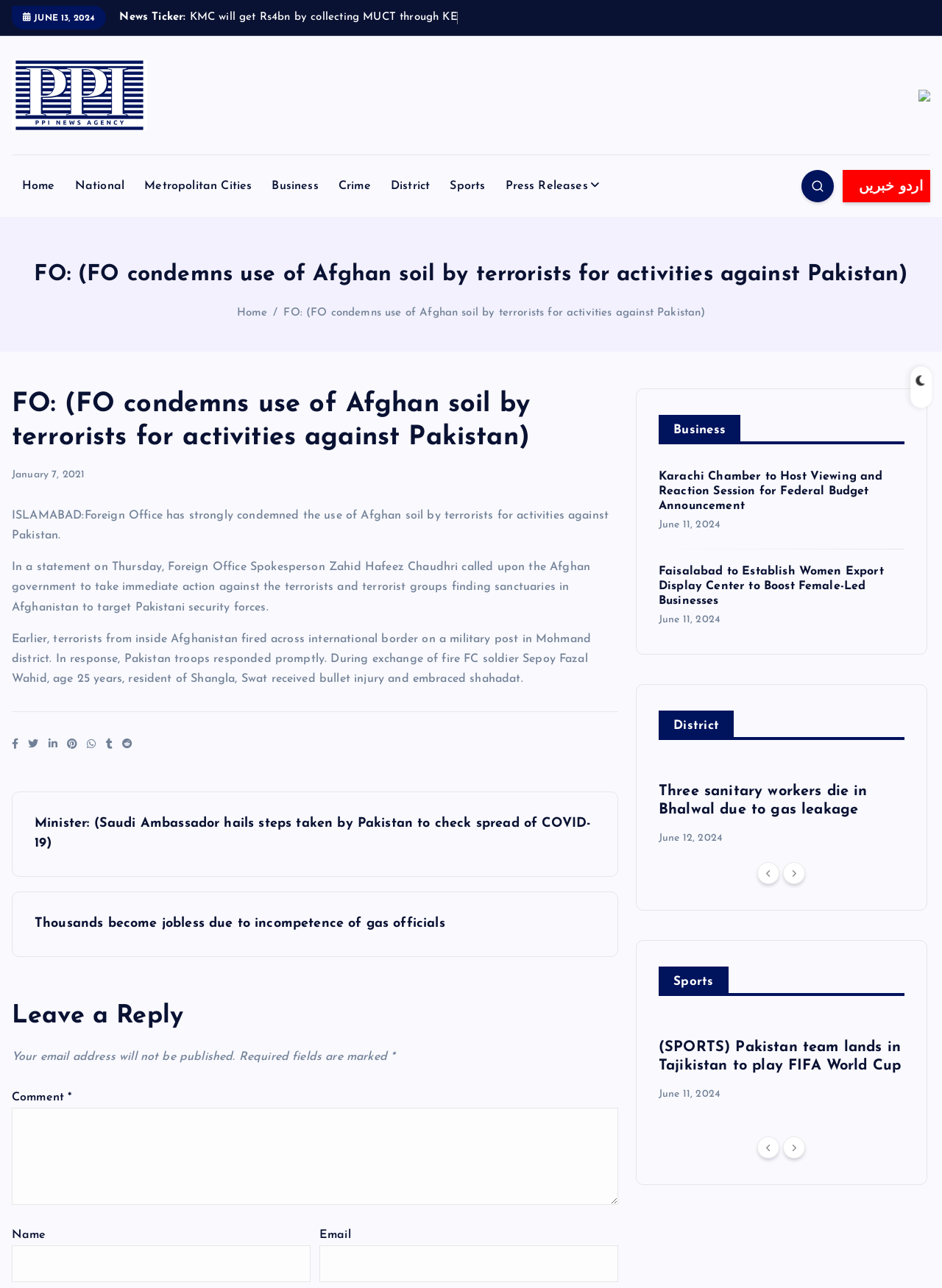Locate the bounding box coordinates of the clickable region to complete the following instruction: "Click on the Press Releases link."

[0.525, 0.134, 0.647, 0.155]